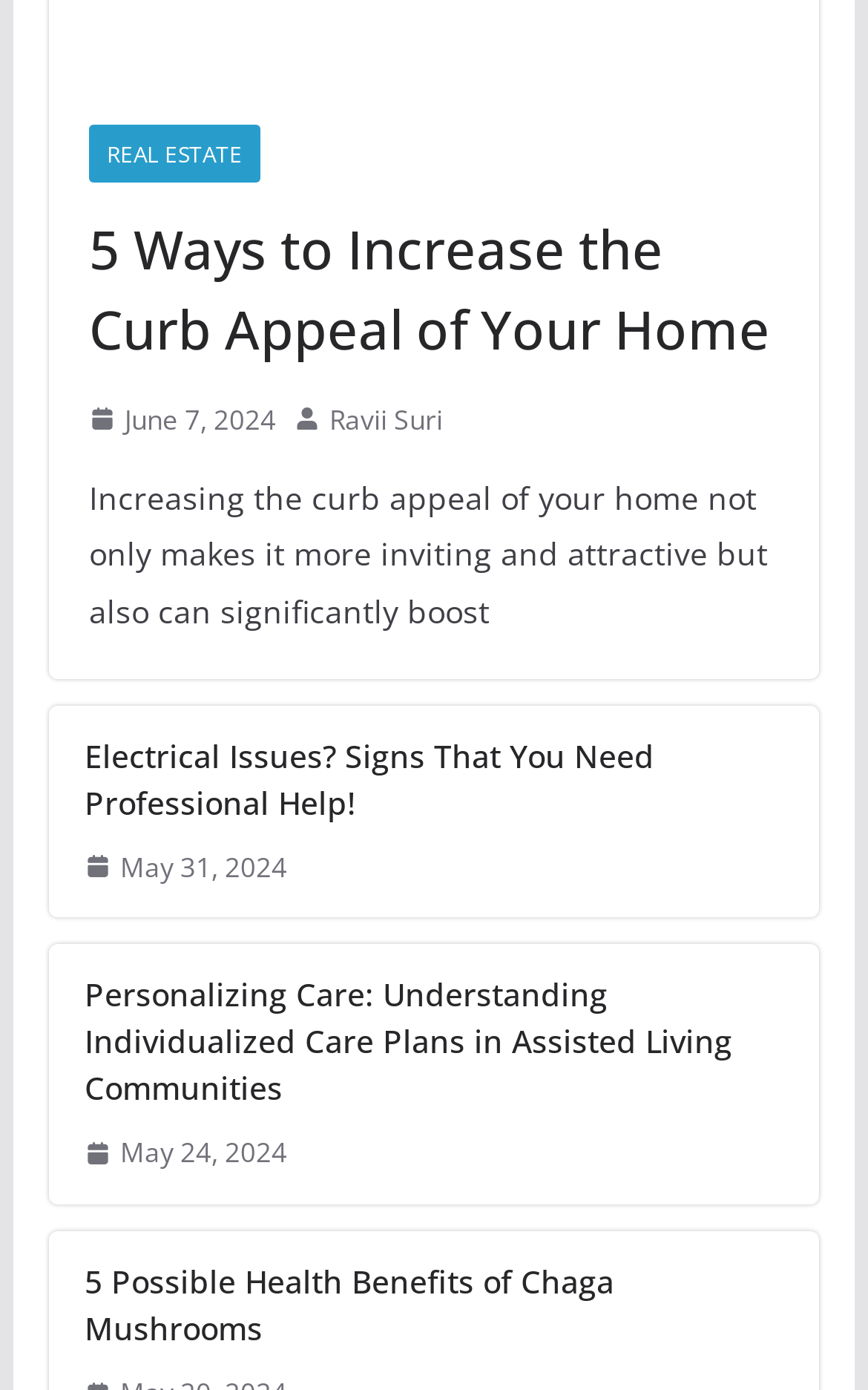Please locate the bounding box coordinates for the element that should be clicked to achieve the following instruction: "View the image on the right side of the 'June 7, 2024' link". Ensure the coordinates are given as four float numbers between 0 and 1, i.e., [left, top, right, bottom].

[0.102, 0.292, 0.133, 0.311]